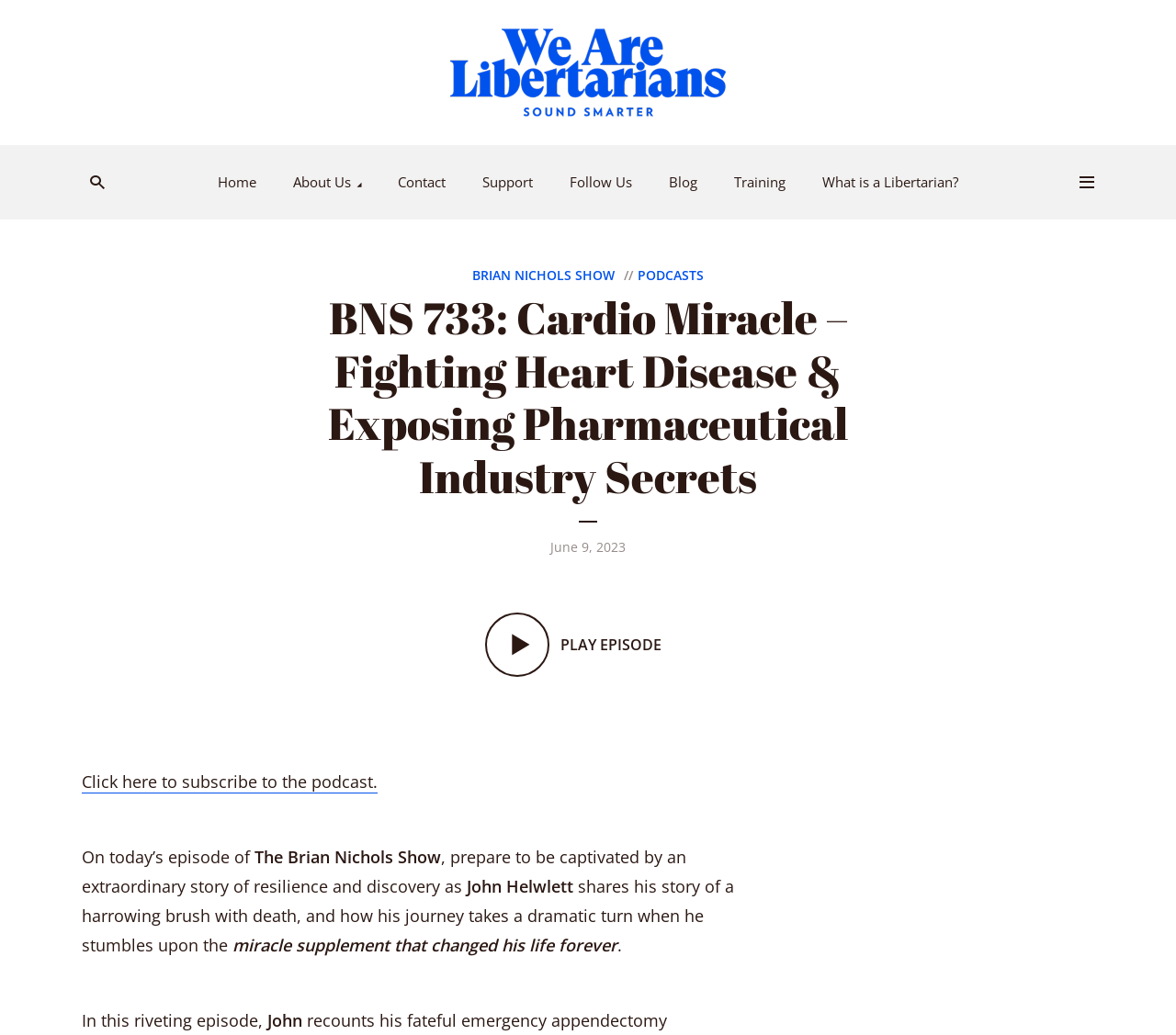Refer to the screenshot and answer the following question in detail:
How many links are there in the top navigation bar?

I counted the links in the top navigation bar, starting from 'Home' and ending at 'What is a Libertarian?', and found a total of 8 links.